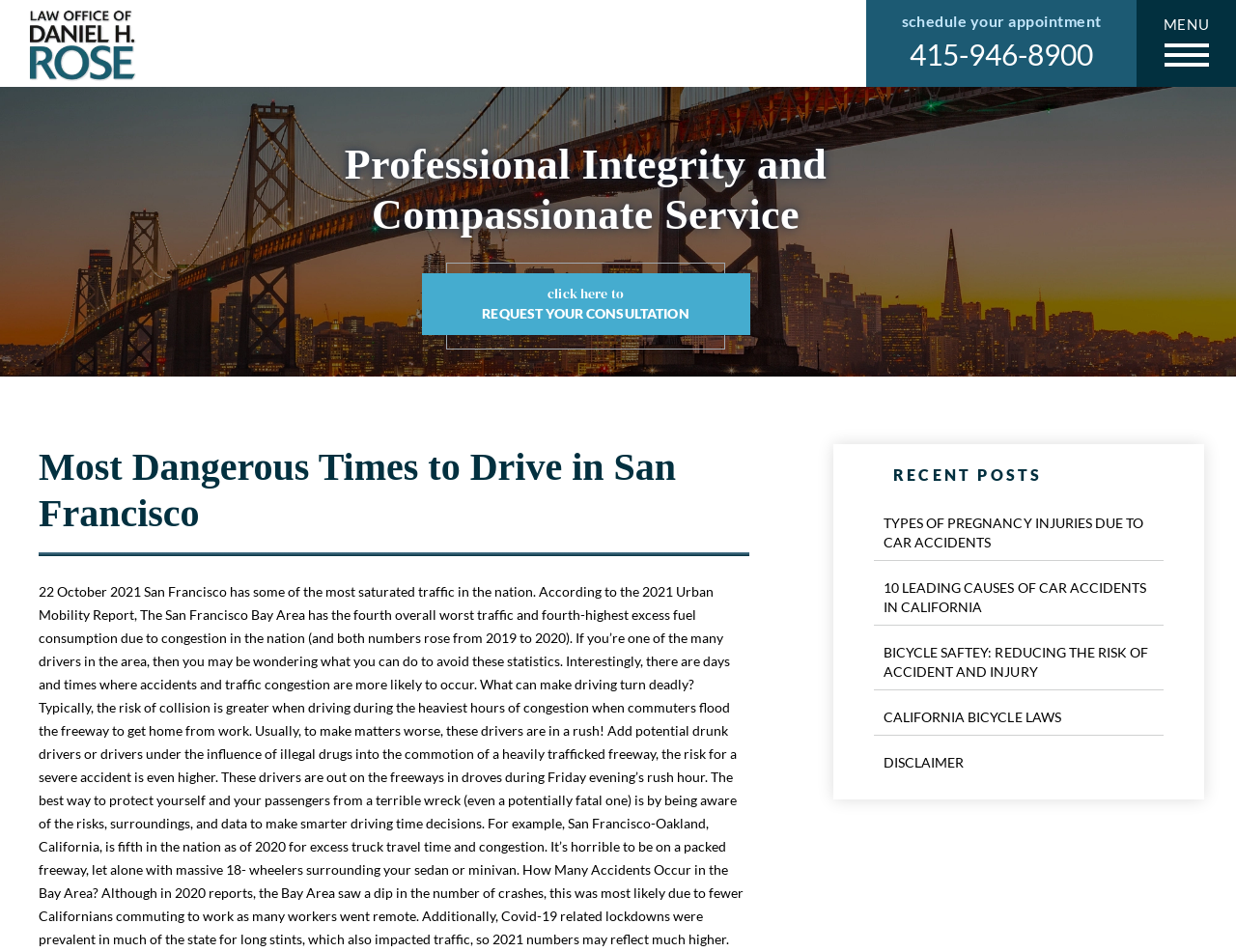What is the topic of the recent post 'TYPES OF PREGNANCY INJURIES DUE TO CAR ACCIDENTS'?
Refer to the screenshot and deliver a thorough answer to the question presented.

I found the topic of the recent post by looking at the section titled 'RECENT POSTS' and reading the title of the post, which mentions 'car accidents'.